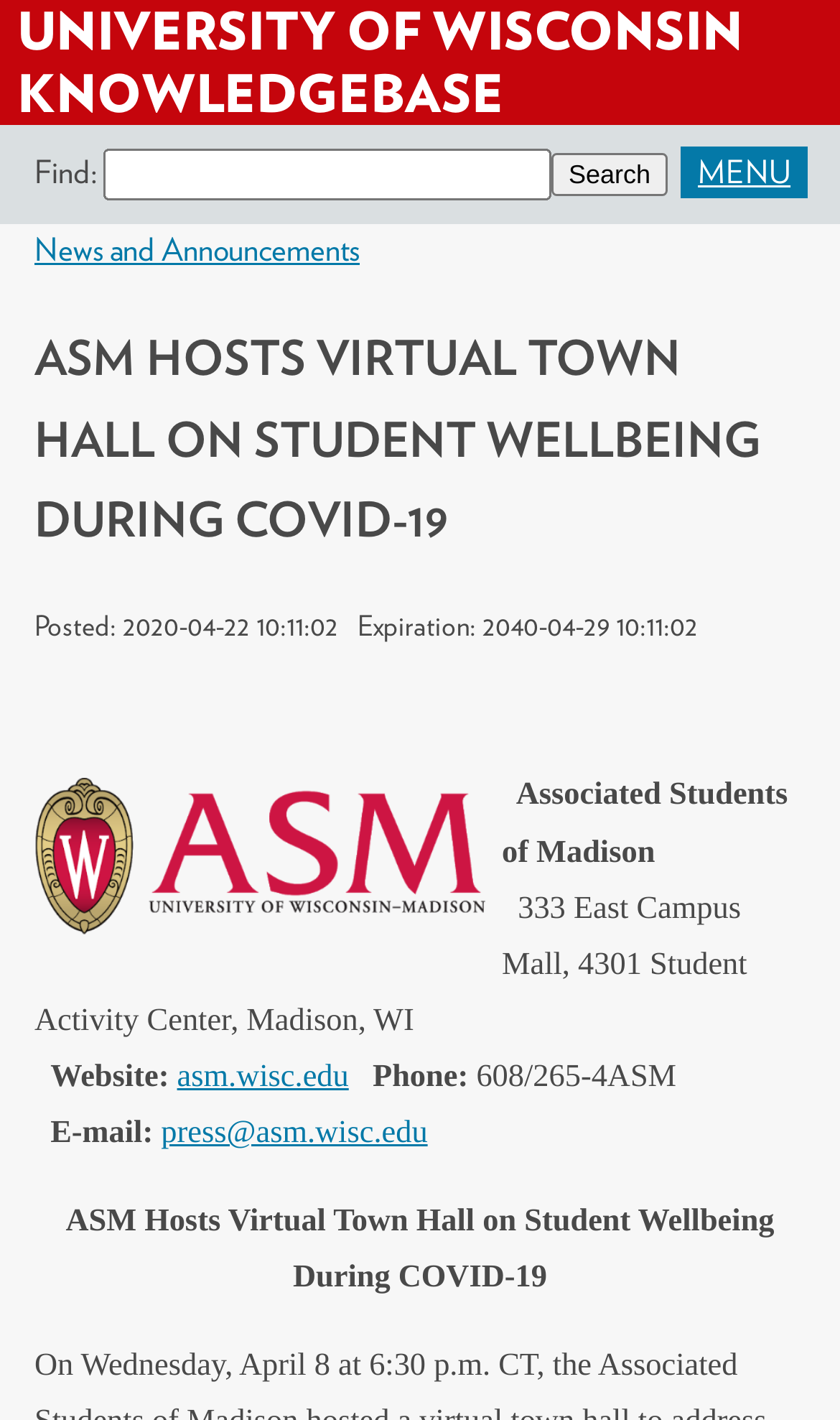Provide the bounding box coordinates of the HTML element this sentence describes: "press@asm.wisc.edu". The bounding box coordinates consist of four float numbers between 0 and 1, i.e., [left, top, right, bottom].

[0.192, 0.786, 0.509, 0.811]